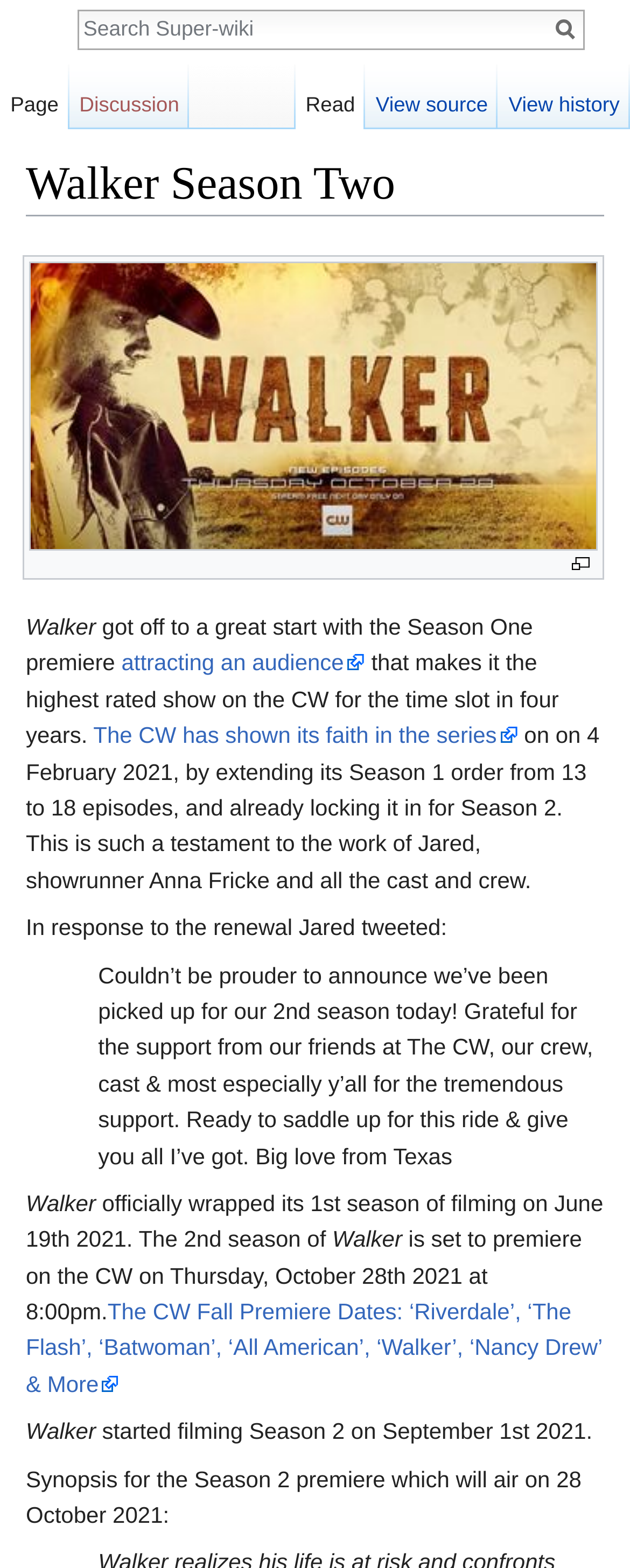Please specify the bounding box coordinates of the element that should be clicked to execute the given instruction: 'Enlarge the image'. Ensure the coordinates are four float numbers between 0 and 1, expressed as [left, top, right, bottom].

[0.903, 0.354, 0.941, 0.365]